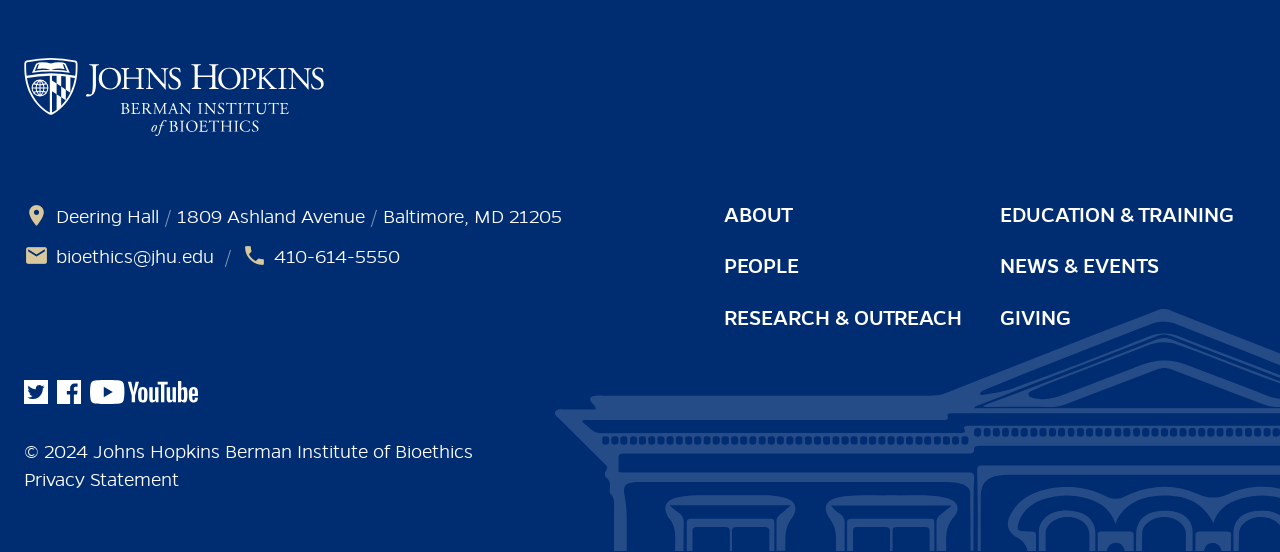Locate the bounding box coordinates of the element to click to perform the following action: 'View the Privacy Statement'. The coordinates should be given as four float values between 0 and 1, in the form of [left, top, right, bottom].

[0.019, 0.848, 0.14, 0.89]